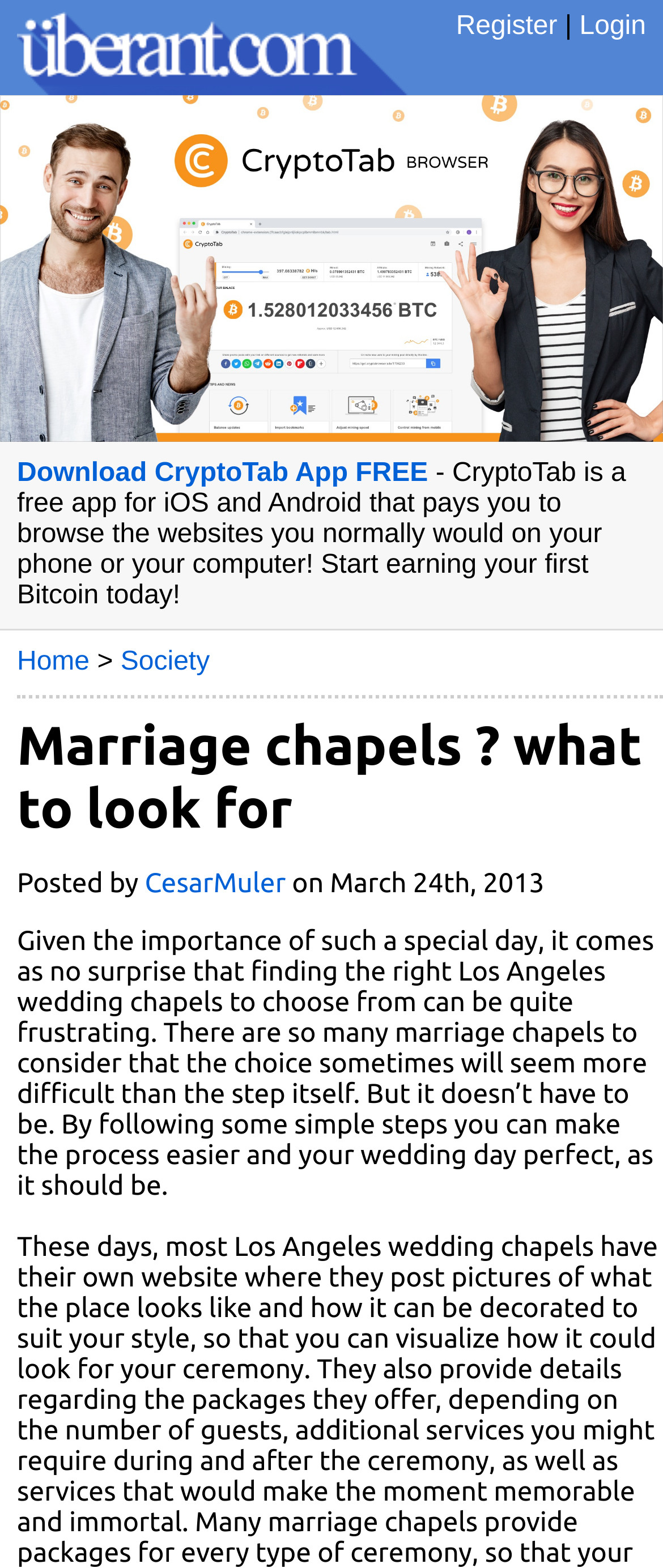Who posted the article?
Provide a detailed answer to the question, using the image to inform your response.

The article has a 'Posted by' section, which mentions the name 'CesarMuler' as the author of the article. Therefore, CesarMuler is the one who posted the article.